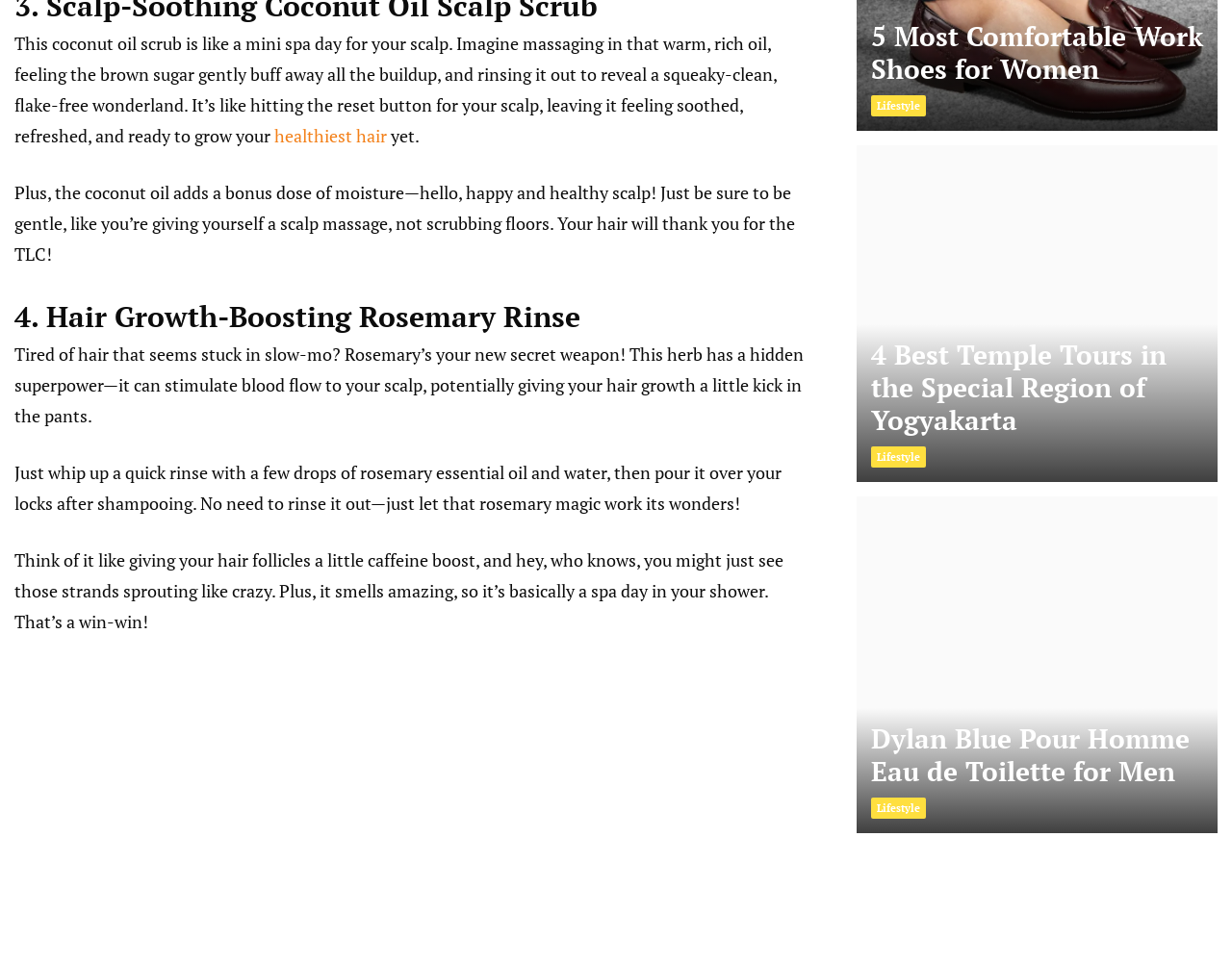How many articles are on this webpage?
Based on the image content, provide your answer in one word or a short phrase.

4